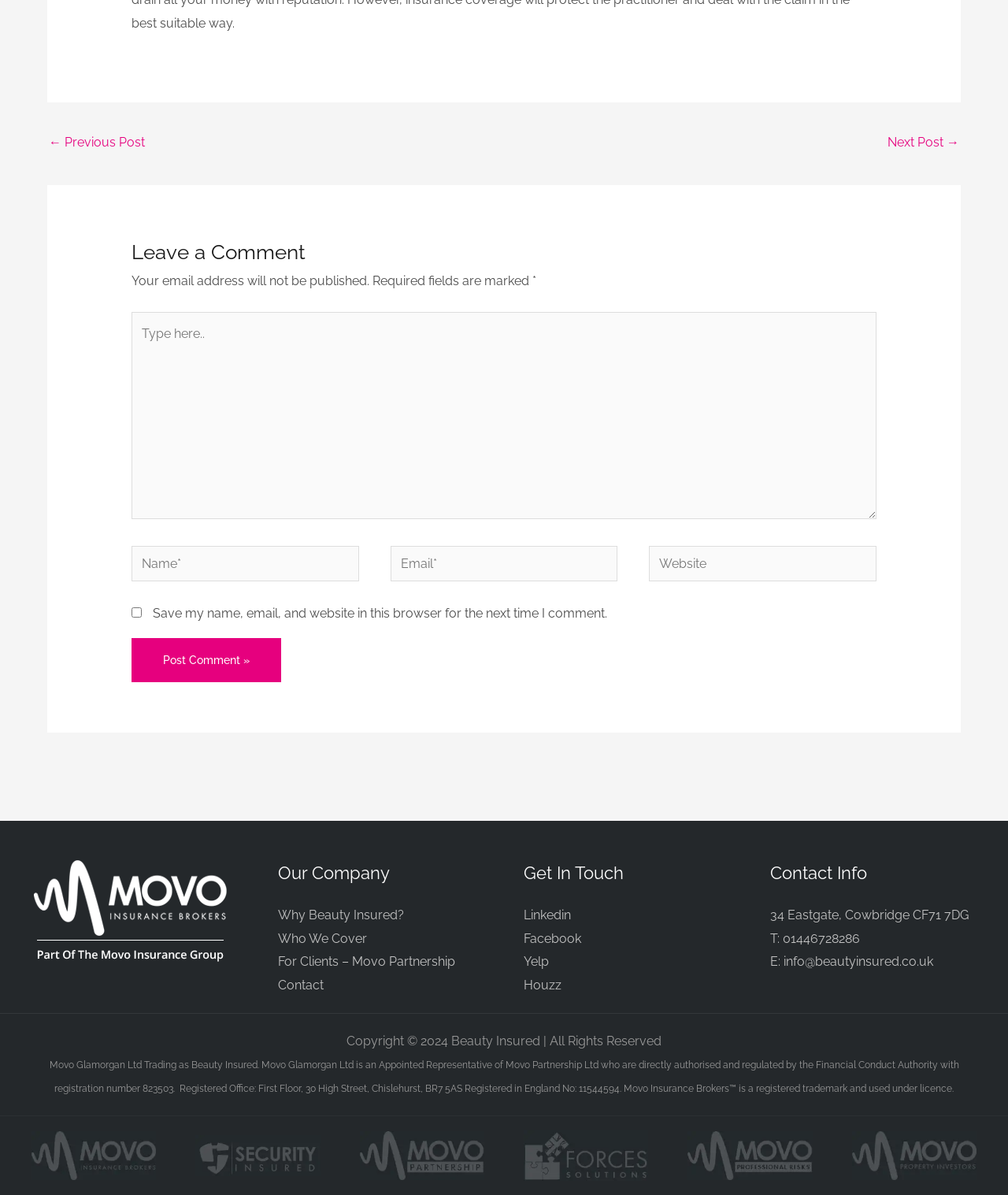Identify the bounding box coordinates of the HTML element based on this description: "Next Post →".

[0.88, 0.108, 0.952, 0.133]